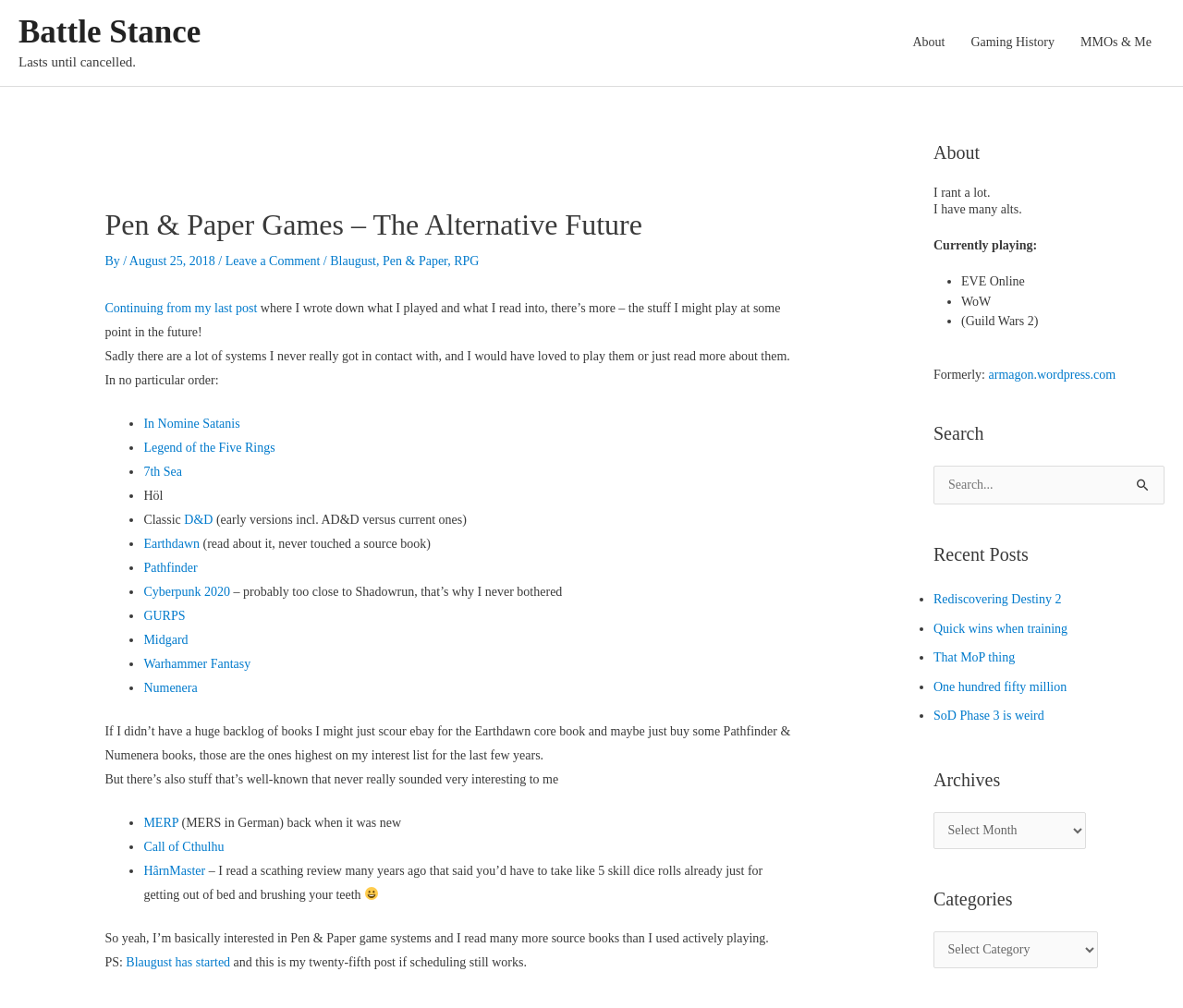Kindly respond to the following question with a single word or a brief phrase: 
How many links are in the navigation section?

3